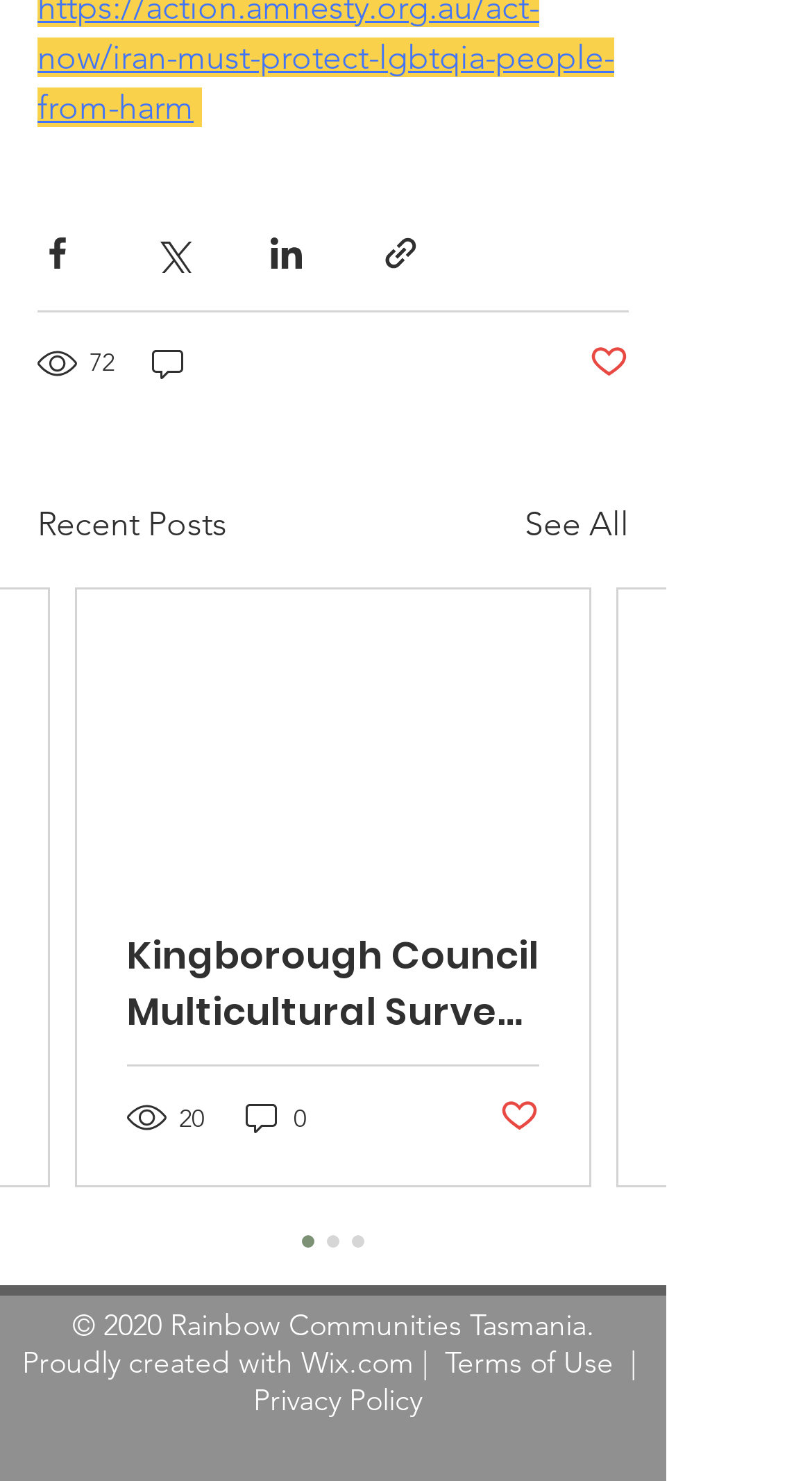Please indicate the bounding box coordinates of the element's region to be clicked to achieve the instruction: "View recent posts". Provide the coordinates as four float numbers between 0 and 1, i.e., [left, top, right, bottom].

[0.046, 0.337, 0.279, 0.371]